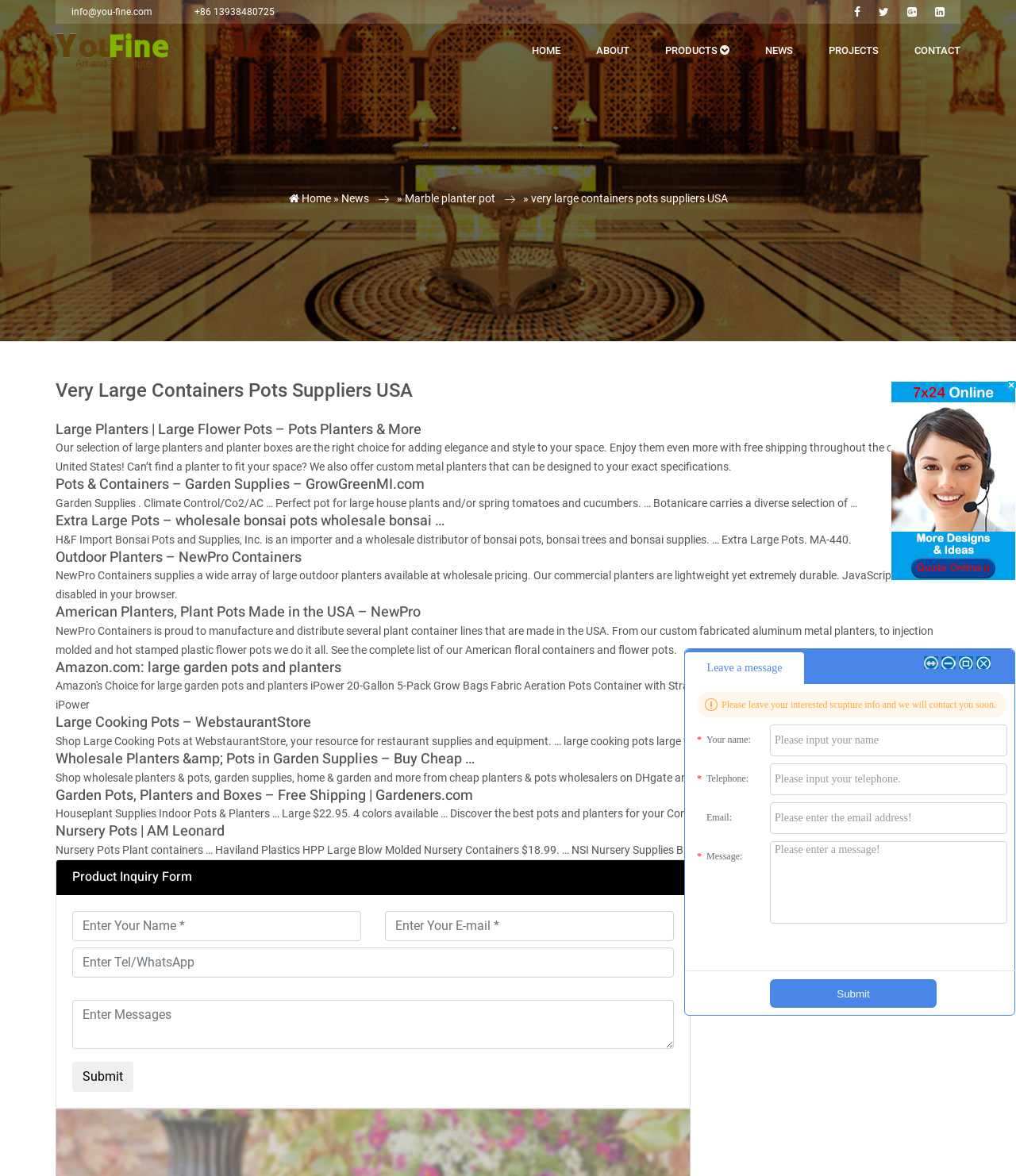Using the webpage screenshot and the element description name="tel" placeholder="Enter Tel/WhatsApp", determine the bounding box coordinates. Specify the coordinates in the format (top-left x, top-left y, bottom-right x, bottom-right y) with values ranging from 0 to 1.

[0.071, 0.806, 0.663, 0.831]